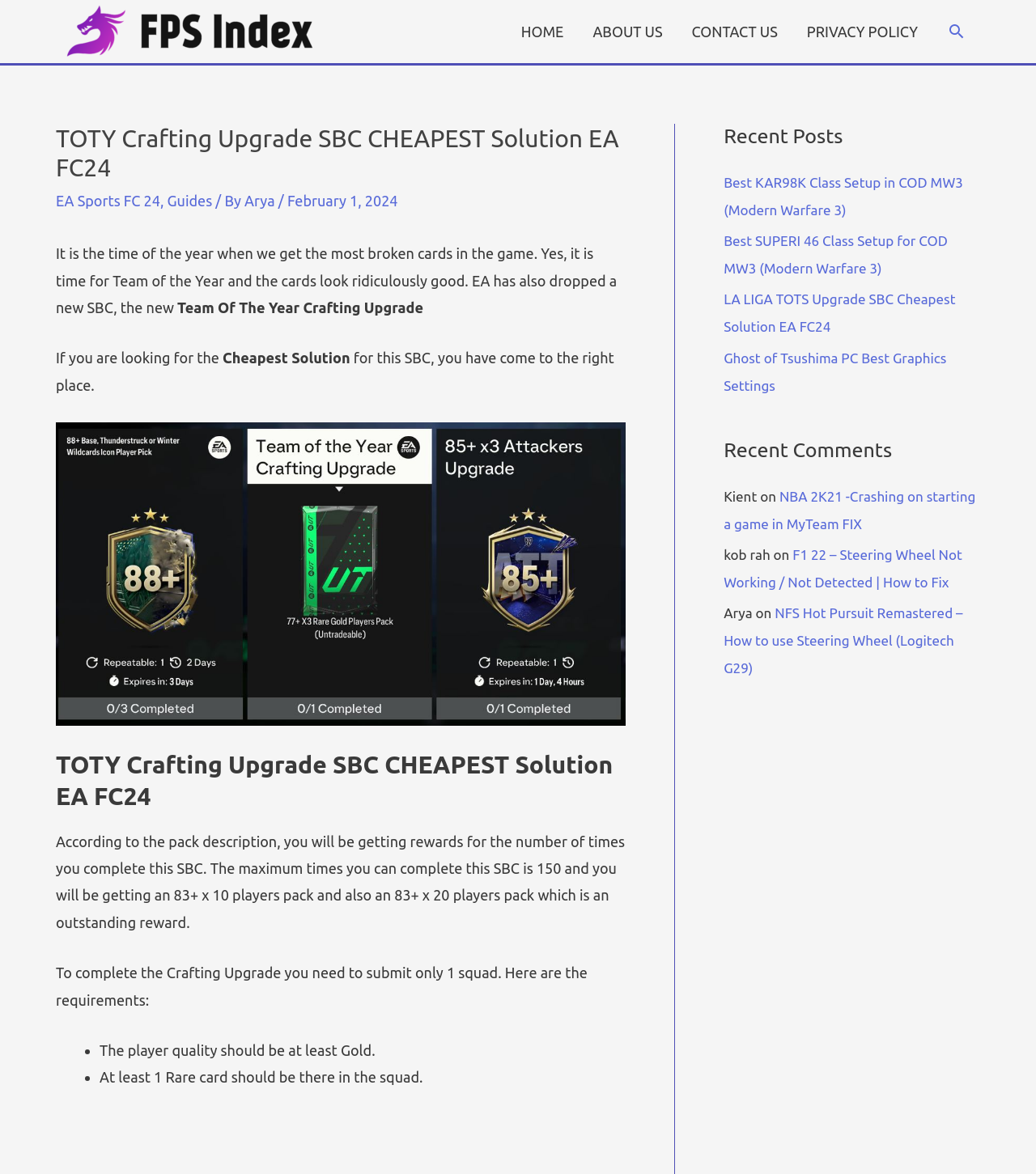Locate the bounding box coordinates of the clickable part needed for the task: "Read the recent post about LA LIGA TOTS Upgrade SBC Cheapest Solution EA FC24".

[0.699, 0.248, 0.922, 0.285]